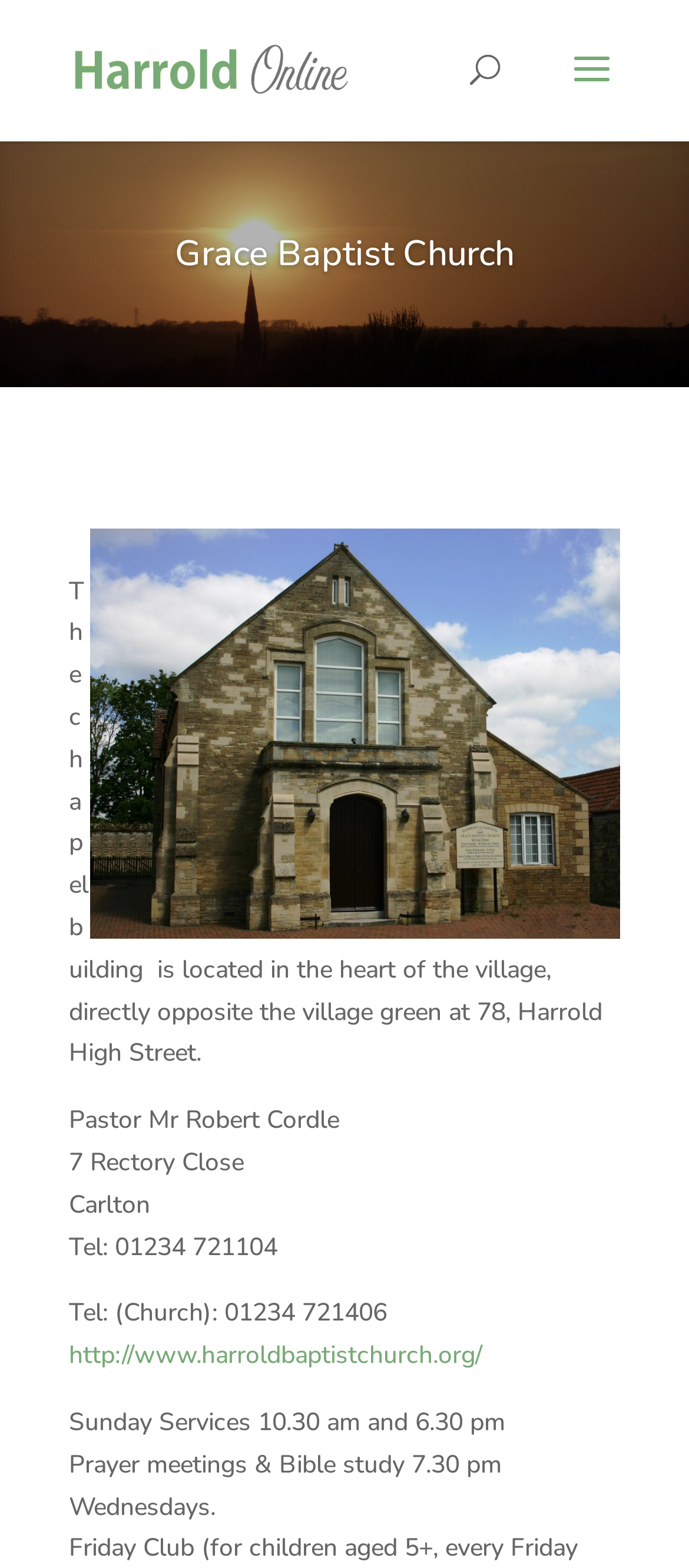Refer to the image and provide a thorough answer to this question:
What is the phone number of the church?

I found the answer by looking at the static text element on the webpage, which says 'Tel: (Church): 01234 721406'. This is likely the phone number of the church.